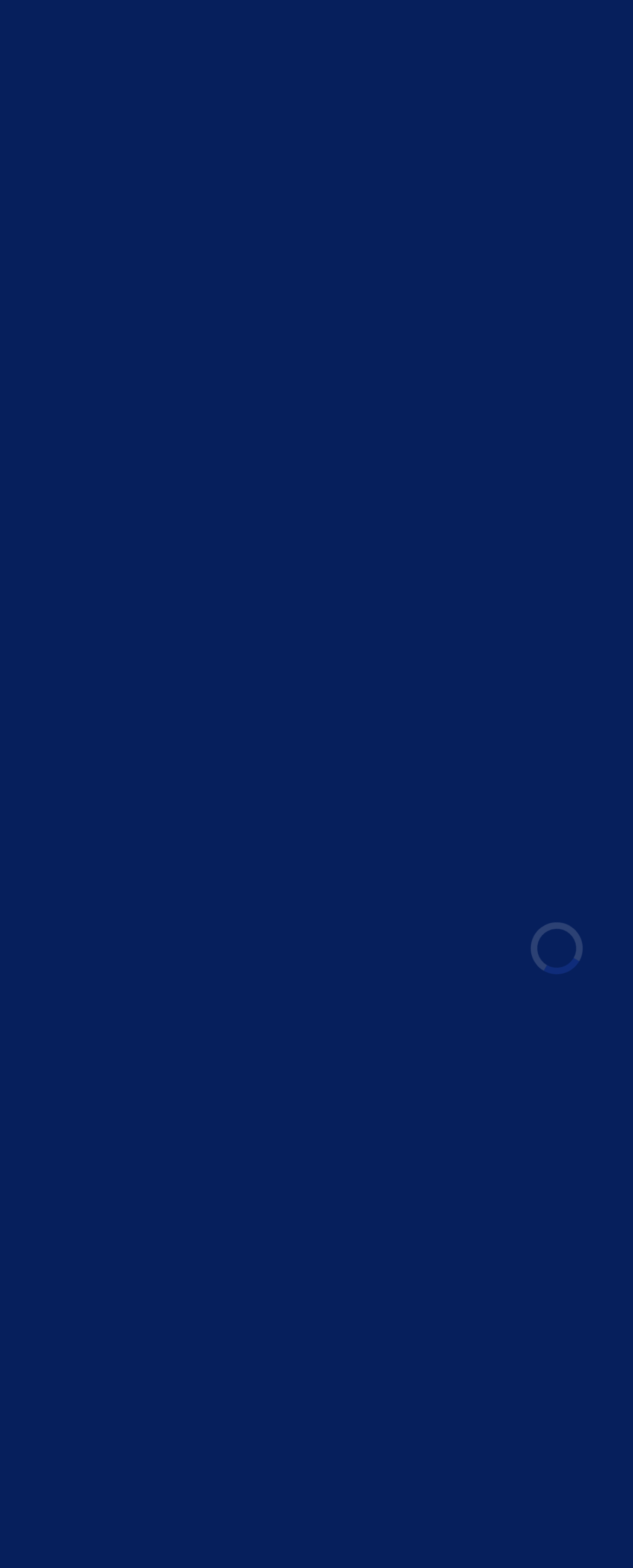Find the bounding box coordinates for the HTML element described as: "alt="Johor Darul Ta'zim FC"". The coordinates should consist of four float values between 0 and 1, i.e., [left, top, right, bottom].

[0.376, 0.053, 0.624, 0.069]